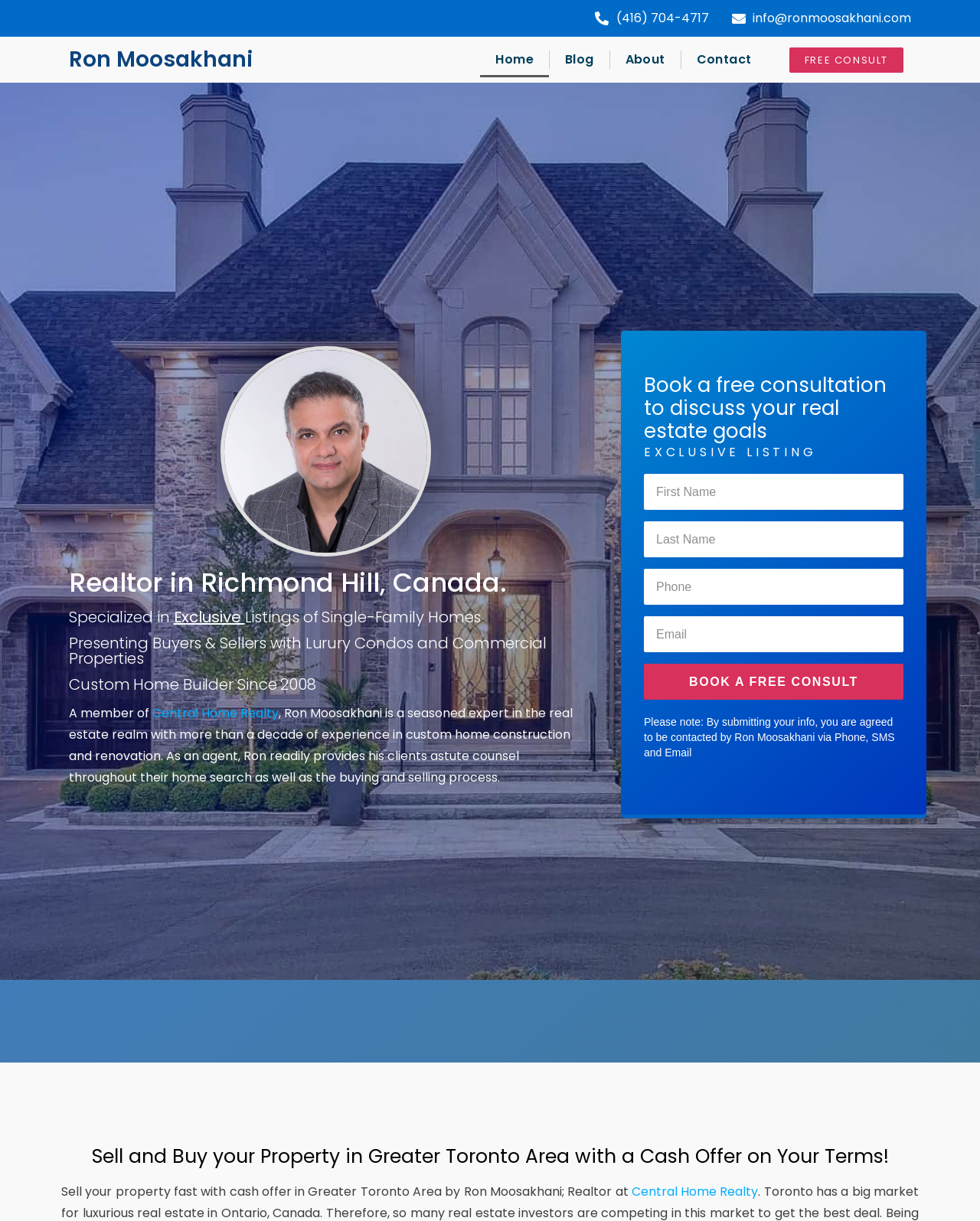Use a single word or phrase to answer the question:
What is the purpose of the 'BOOK A FREE CONSULT' button?

To discuss real estate goals